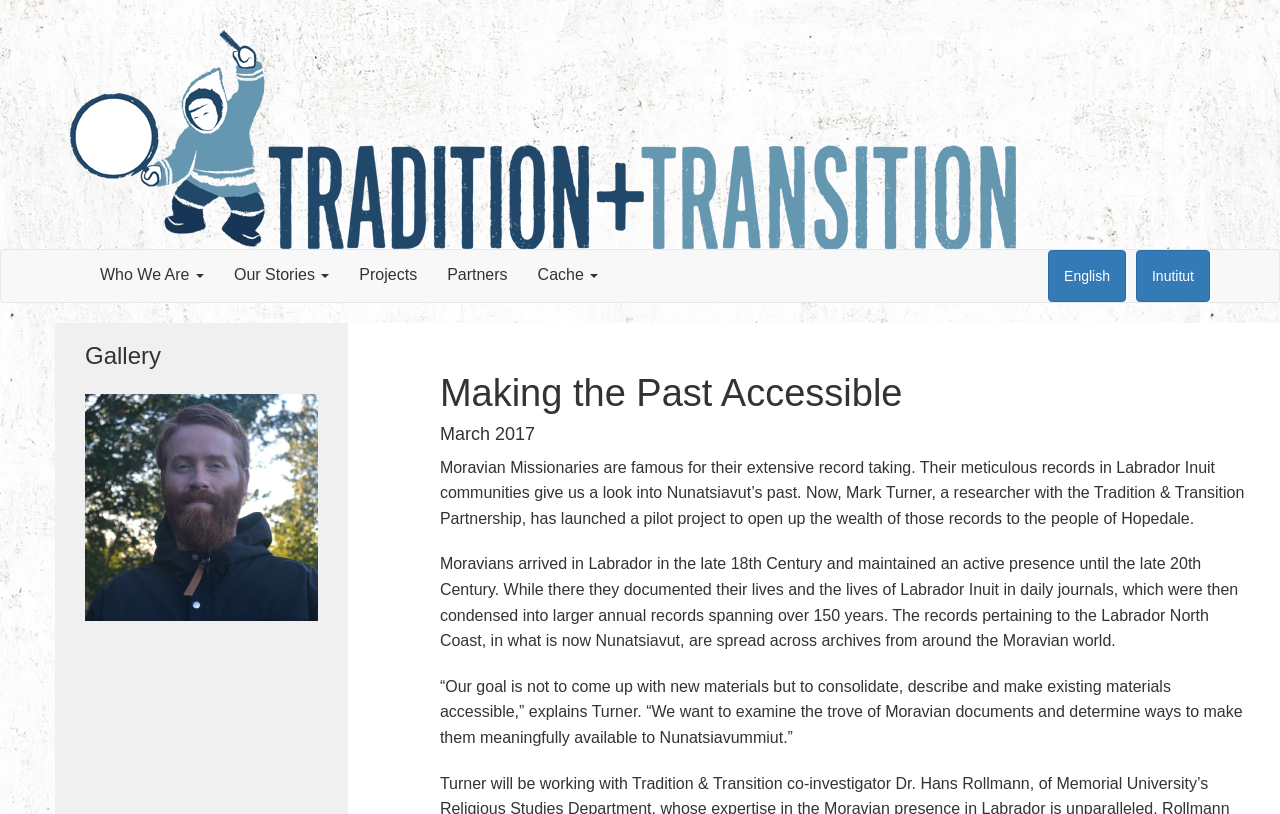Based on the element description "Who We Are", predict the bounding box coordinates of the UI element.

[0.066, 0.307, 0.171, 0.369]